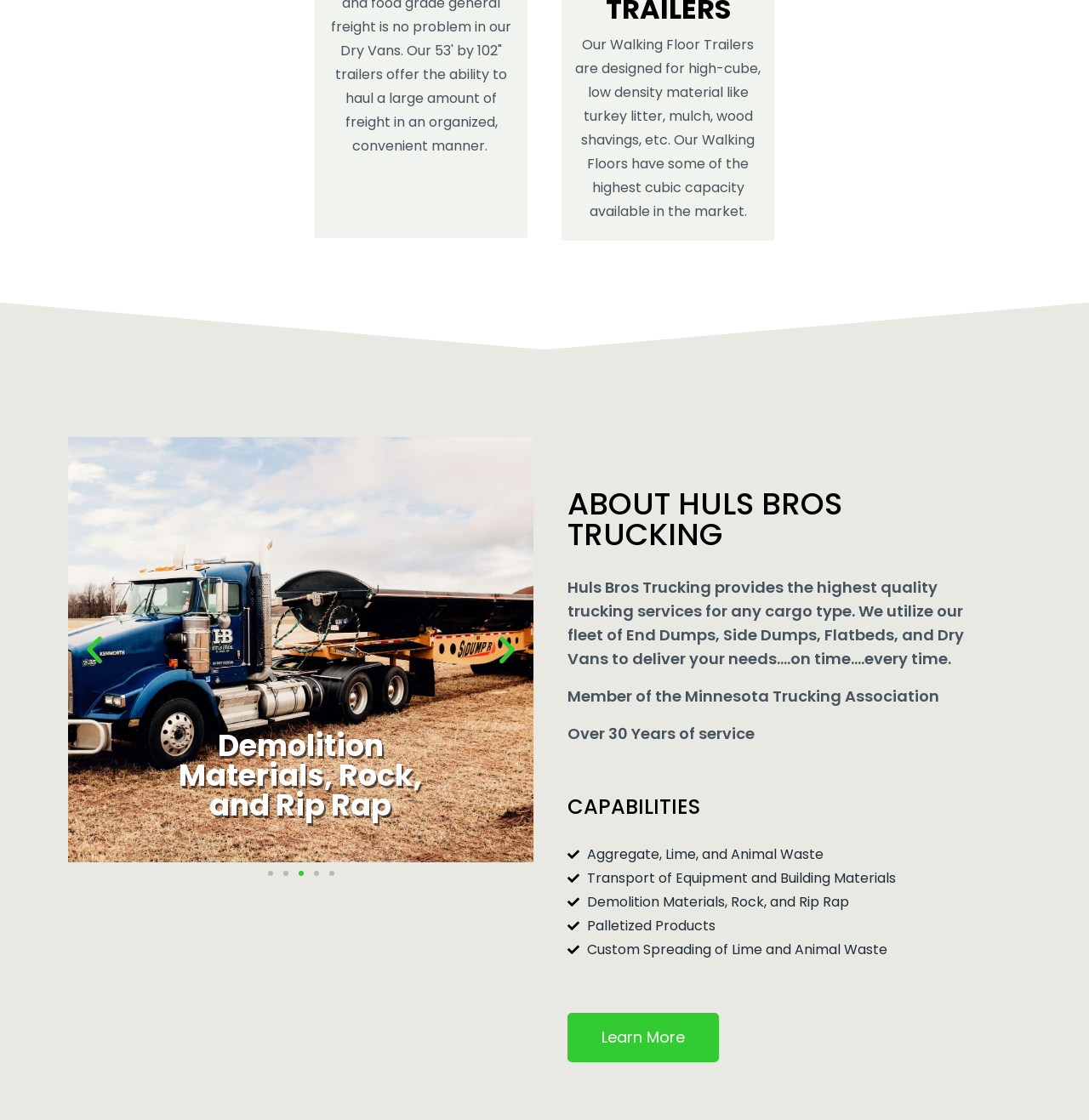Please examine the image and provide a detailed answer to the question: What type of materials are the Walking Floor Trailers designed for?

Based on the StaticText element with ID 434, it is clear that the Walking Floor Trailers are designed for high-cube, low density materials such as turkey litter, mulch, wood shavings, etc.